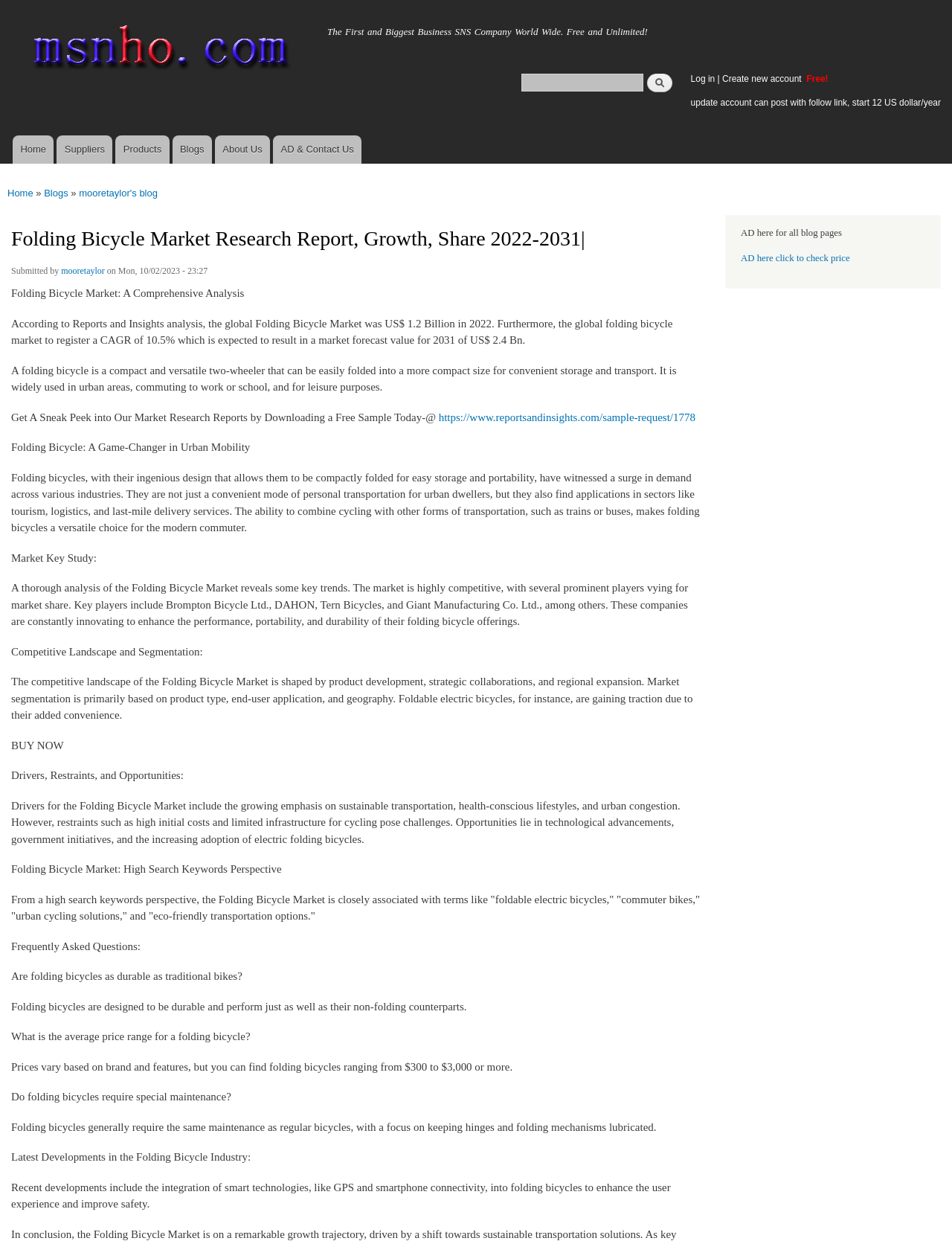Please determine the bounding box coordinates for the UI element described here. Use the format (top-left x, top-left y, bottom-right x, bottom-right y) with values bounded between 0 and 1: Junior Tour Account Login

None